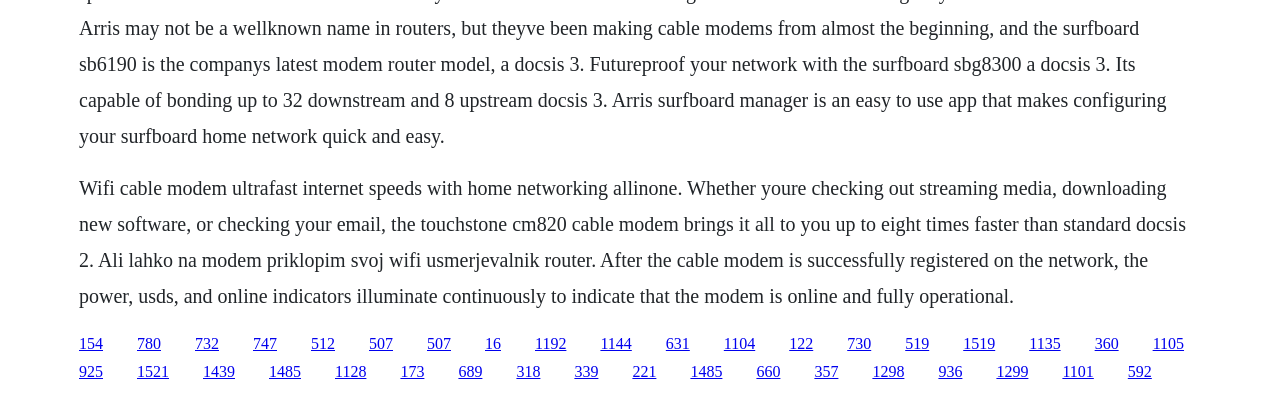Answer the question below in one word or phrase:
What is the benefit of using the Touchstone CM820?

Faster internet speeds